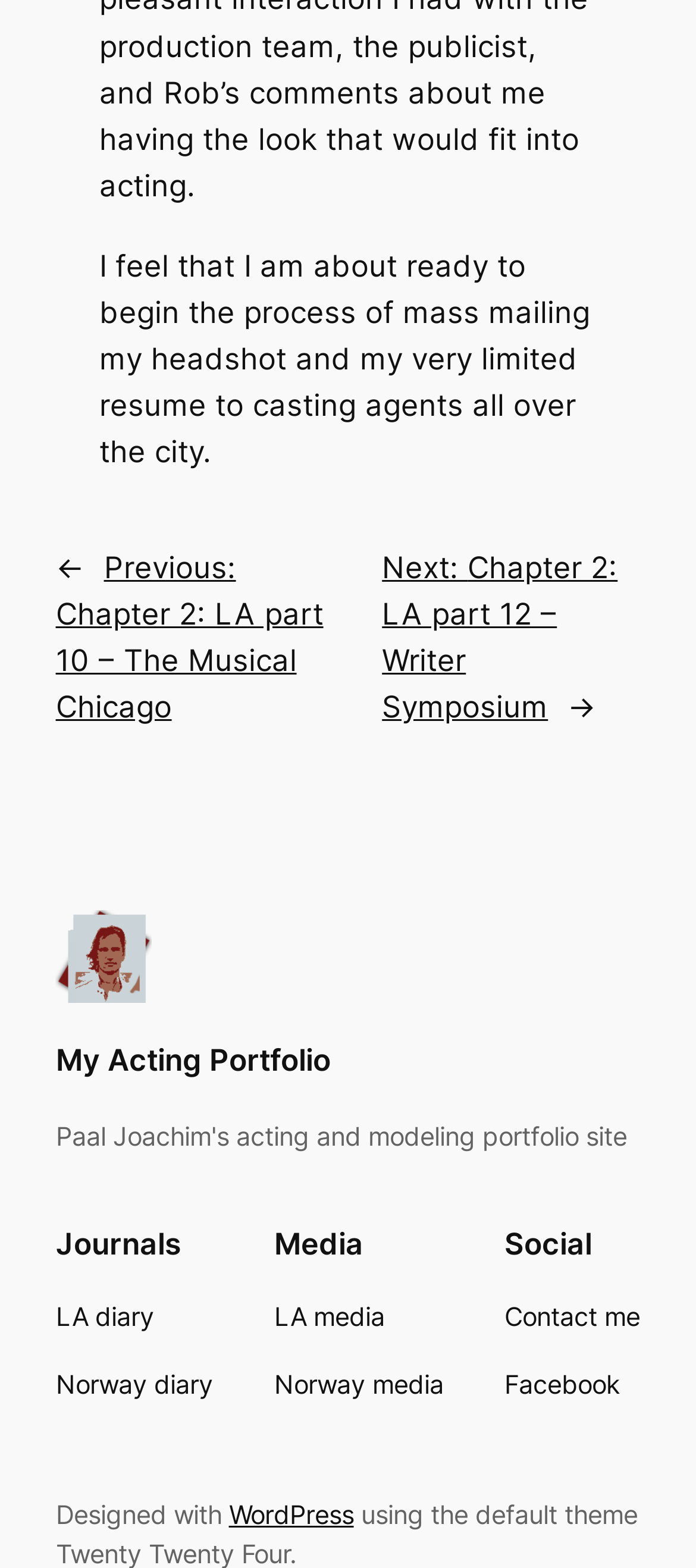Determine the bounding box for the UI element described here: "LA diary".

[0.08, 0.827, 0.221, 0.852]